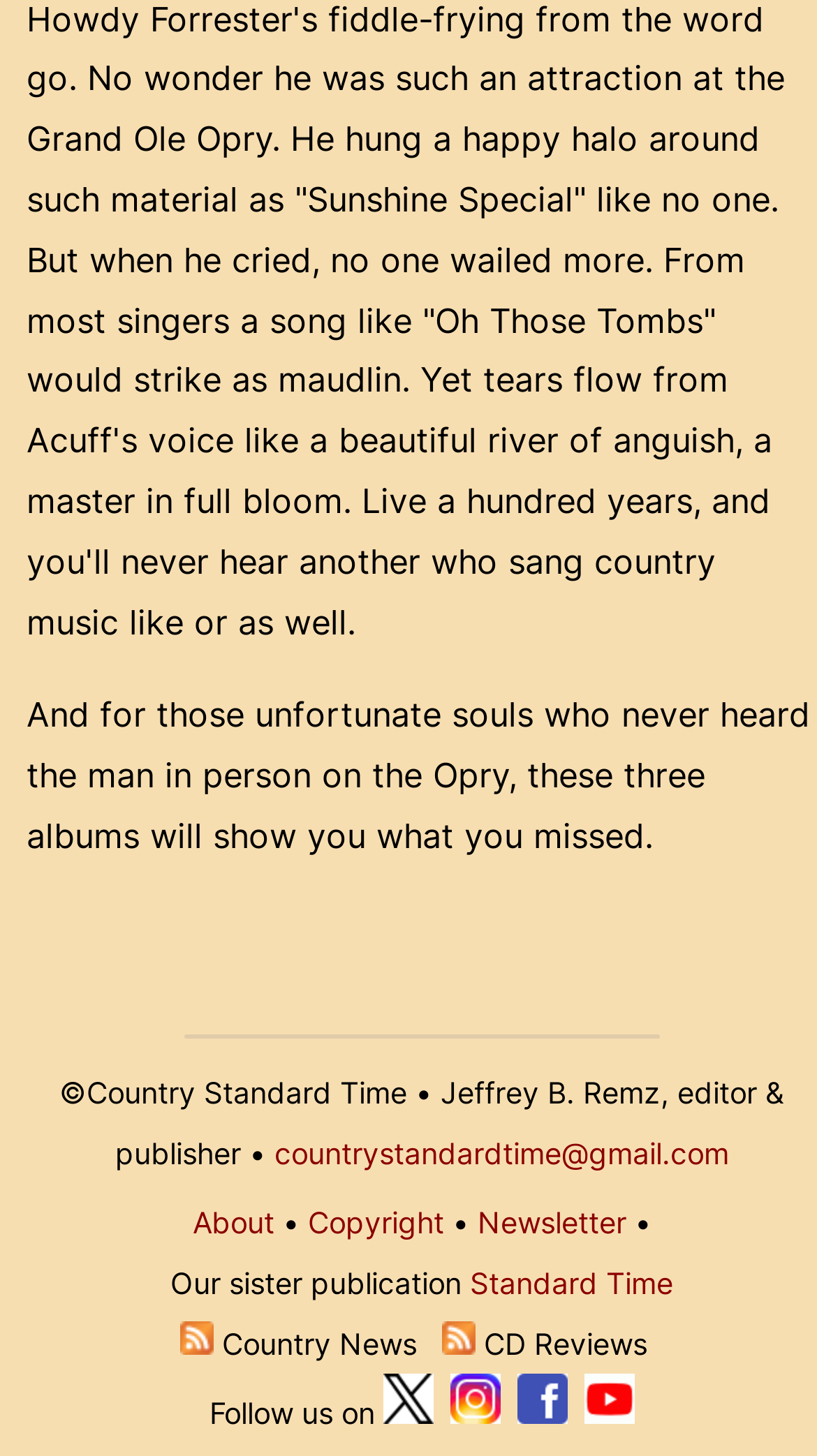Please identify the bounding box coordinates of the element that needs to be clicked to perform the following instruction: "Call the office".

None